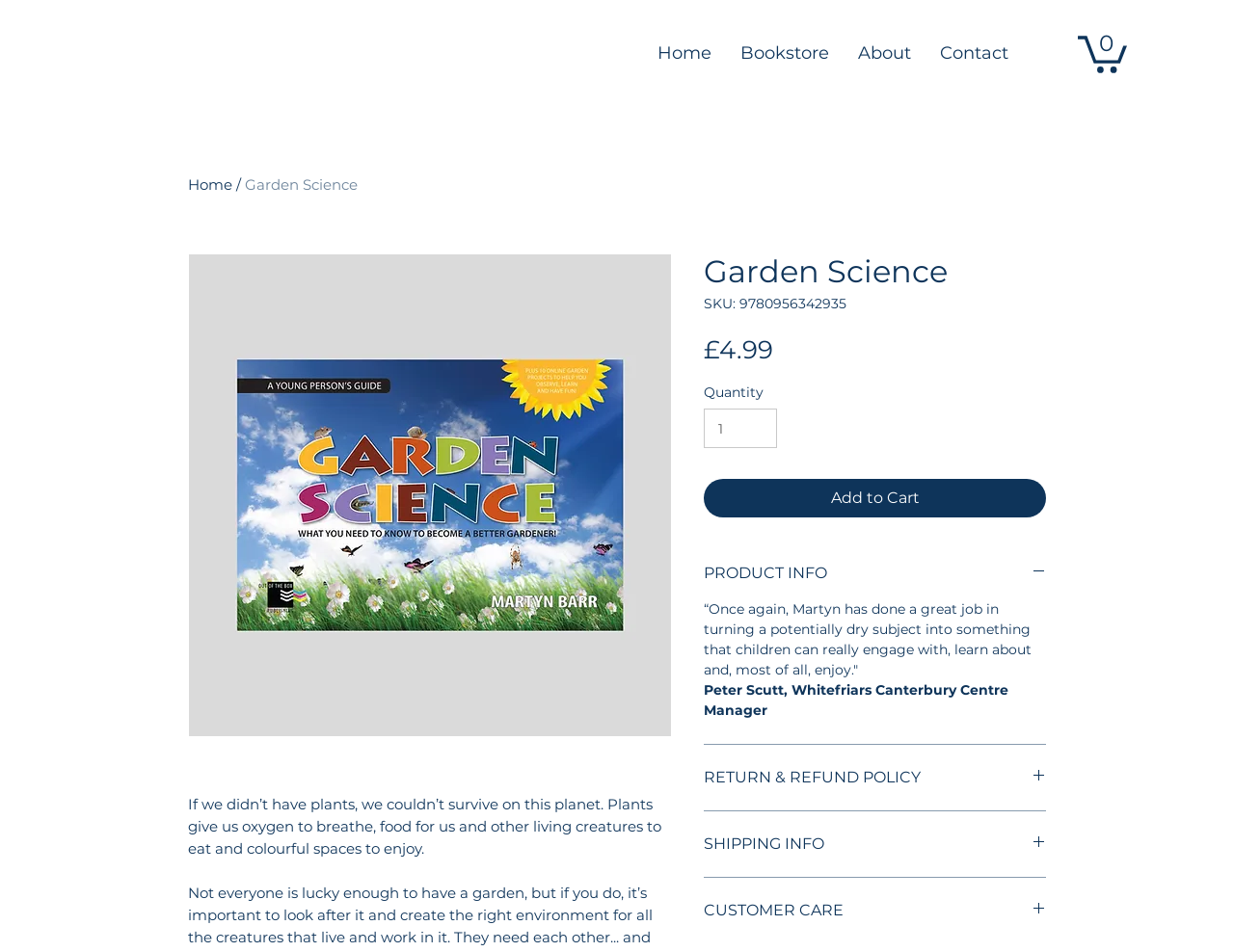Determine the bounding box for the UI element that matches this description: "October 2018".

None